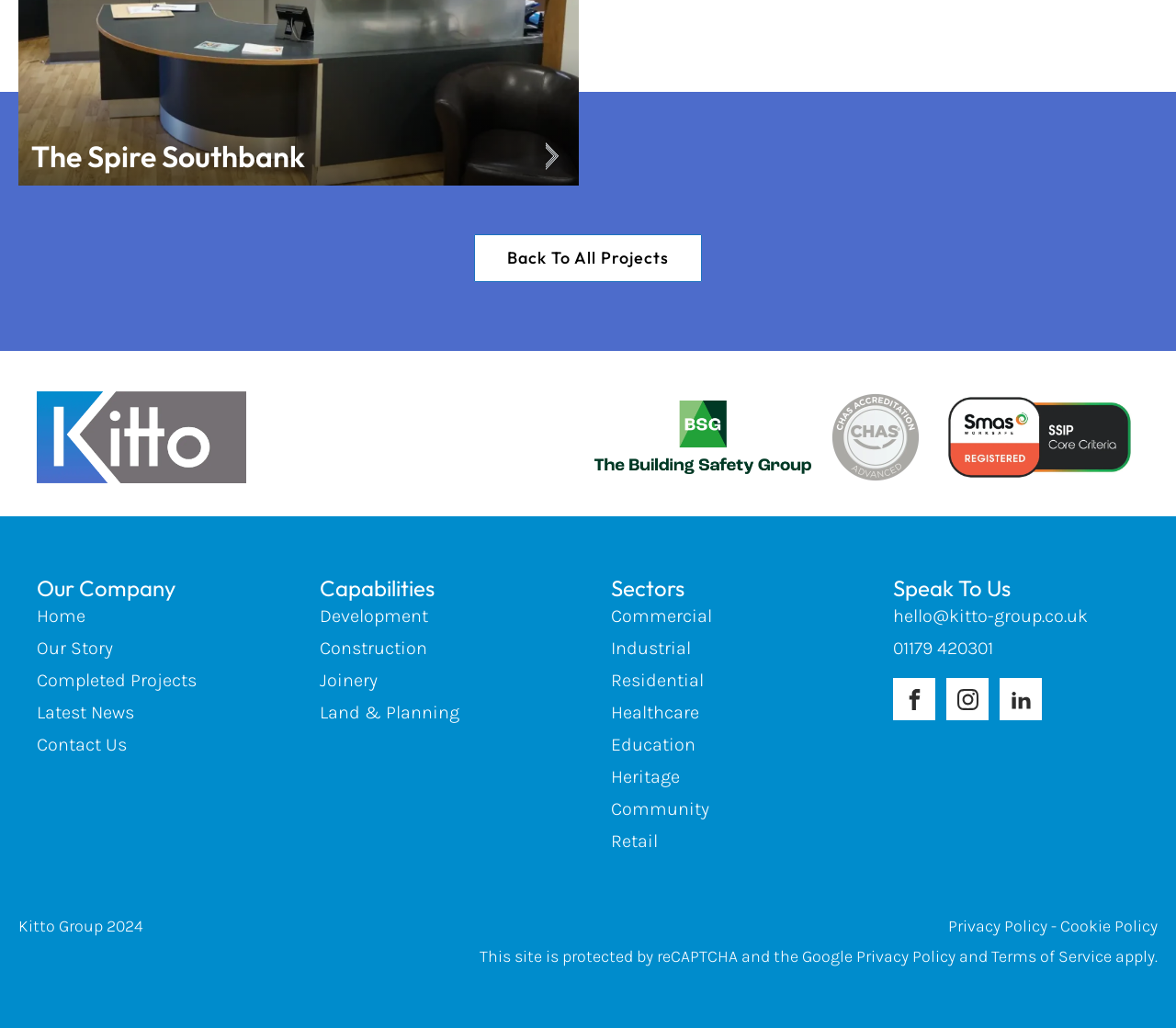How many social media platforms are linked?
Carefully analyze the image and provide a thorough answer to the question.

The company has links to 3 social media platforms, which can be found in the 'Speak To Us' section, including Facebook, Instagram, and LinkedIn.